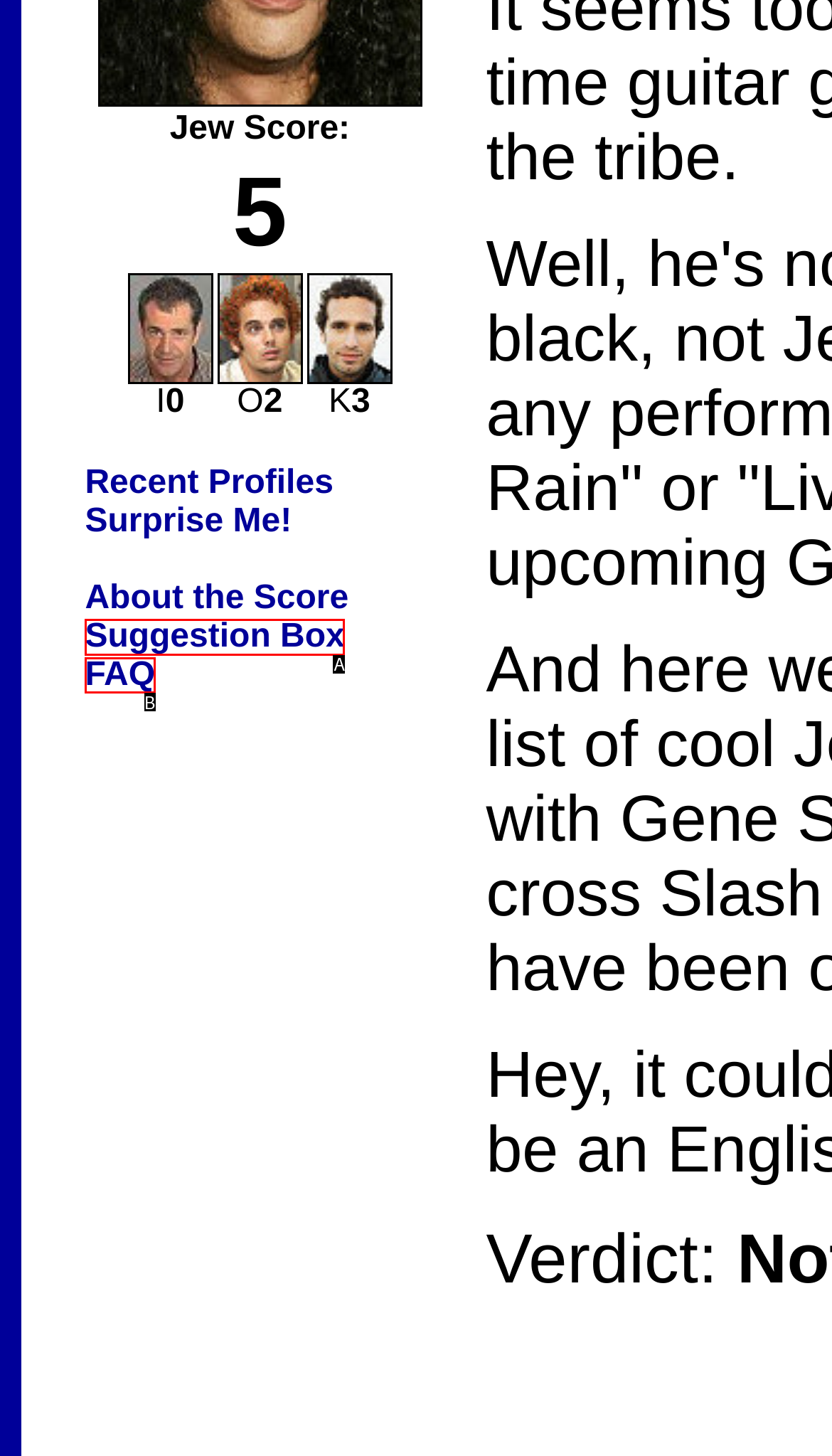Determine the HTML element that best matches this description: FAQ from the given choices. Respond with the corresponding letter.

B